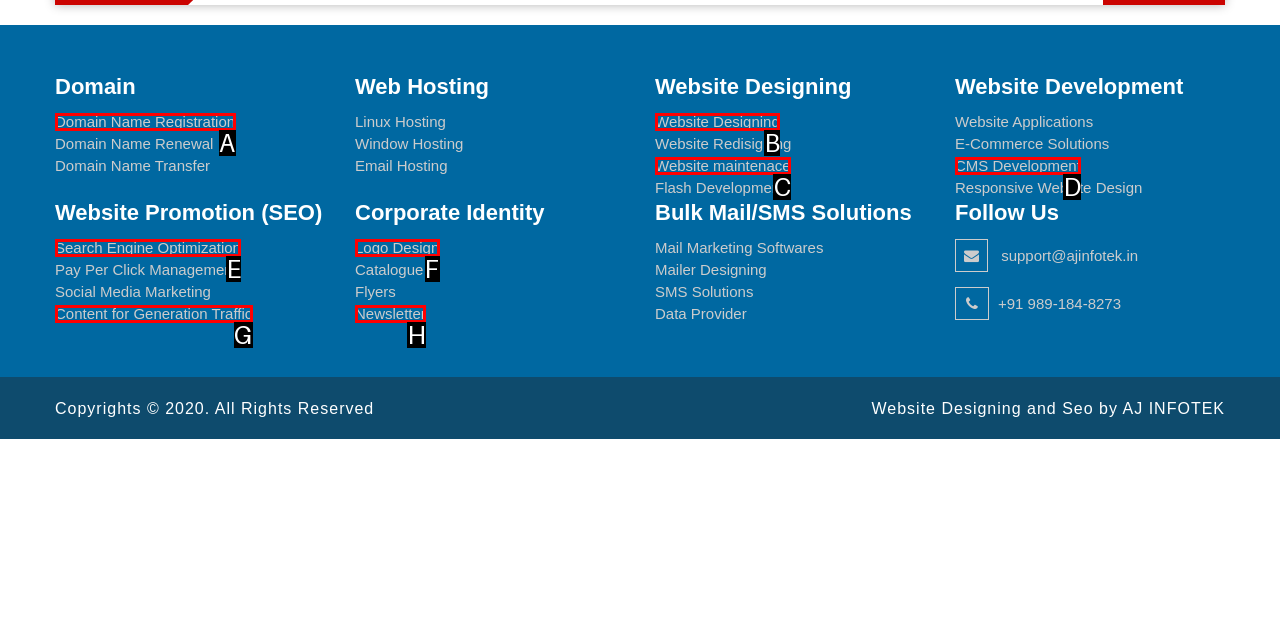From the provided options, pick the HTML element that matches the description: Domain Name Registration. Respond with the letter corresponding to your choice.

A